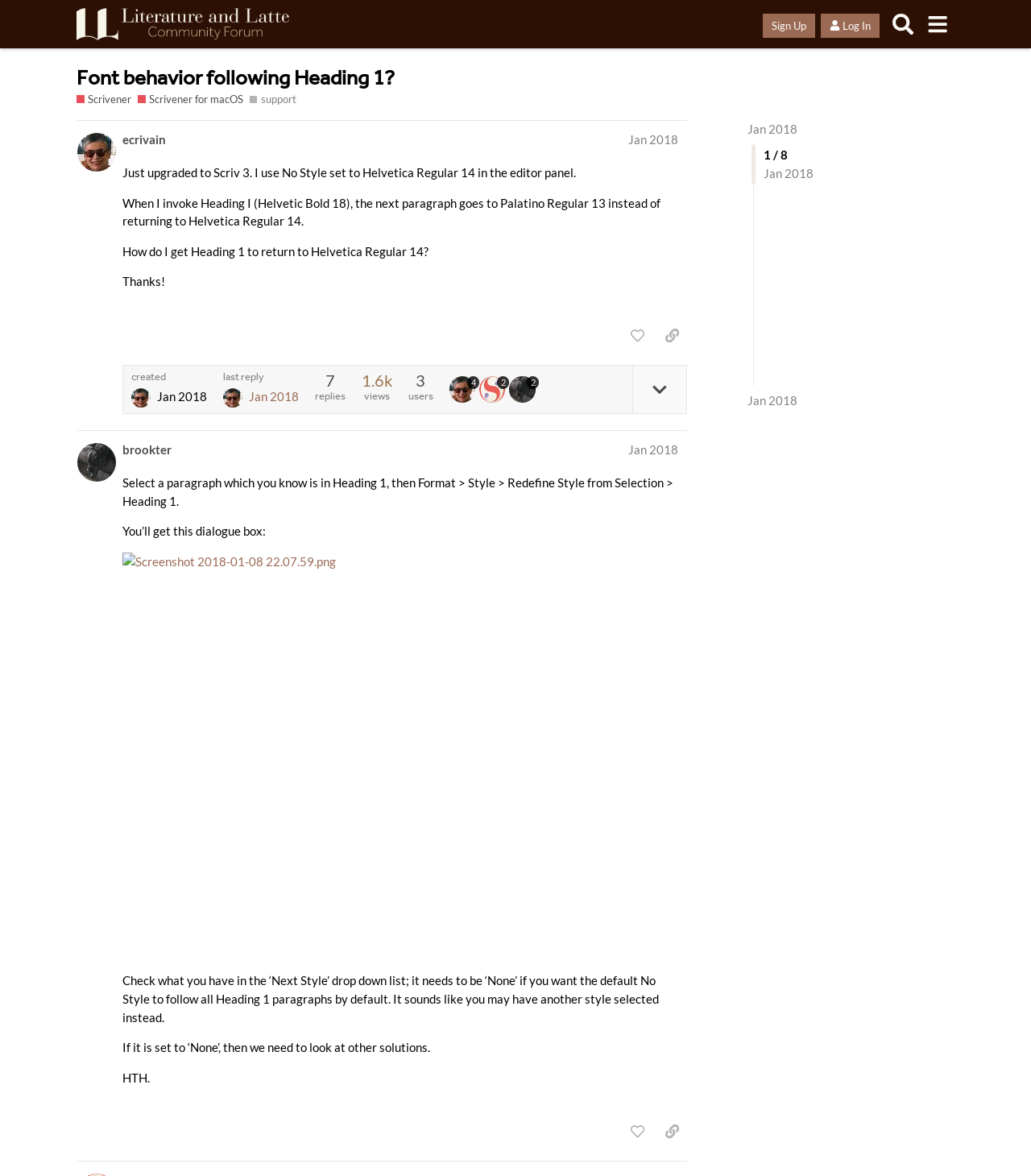Could you highlight the region that needs to be clicked to execute the instruction: "Like this post"?

[0.604, 0.274, 0.633, 0.296]